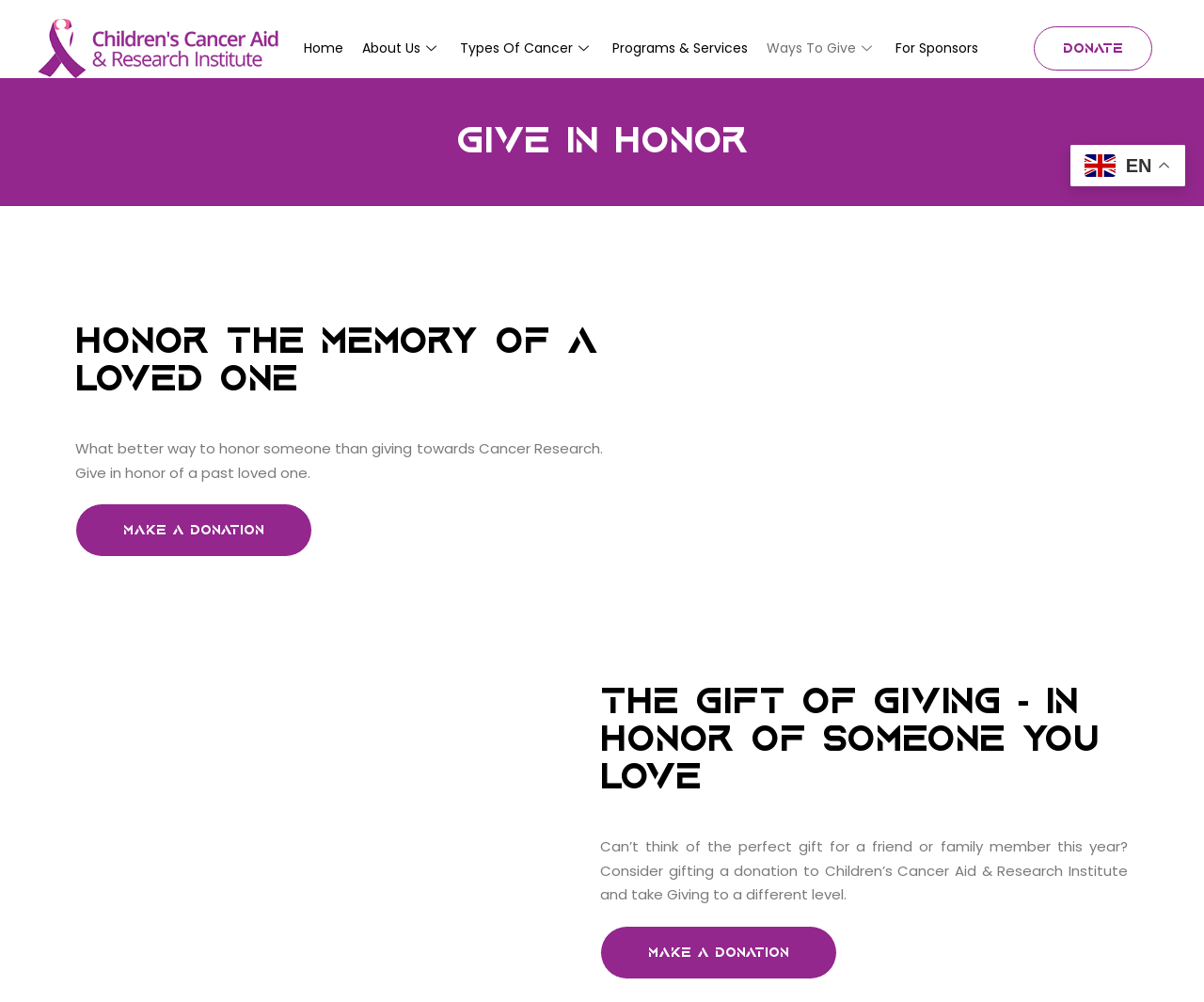Please locate the clickable area by providing the bounding box coordinates to follow this instruction: "Click the 'Make A Donation' button again".

[0.499, 0.924, 0.696, 0.977]